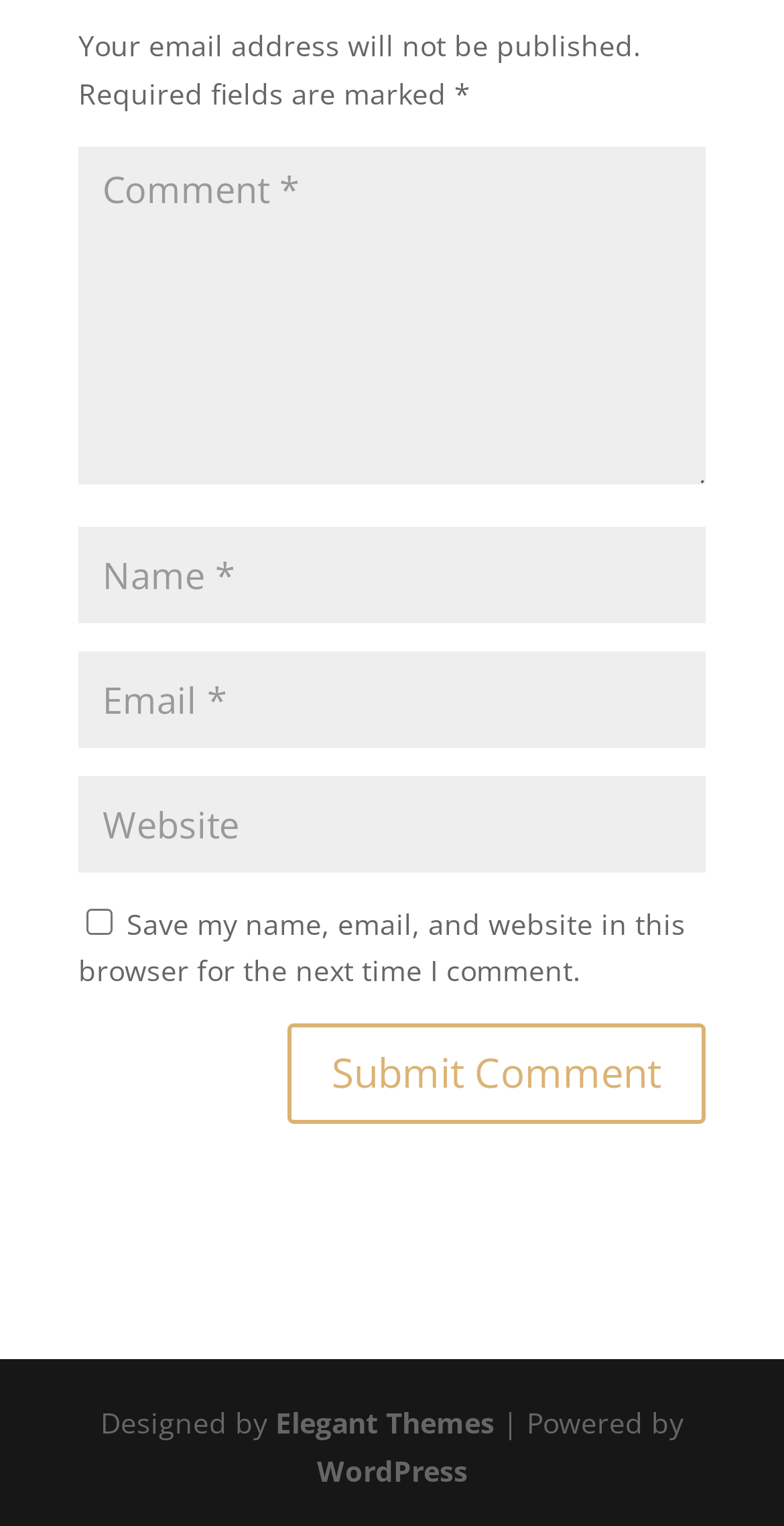What is the purpose of the textboxes?
Using the screenshot, give a one-word or short phrase answer.

To input comment information